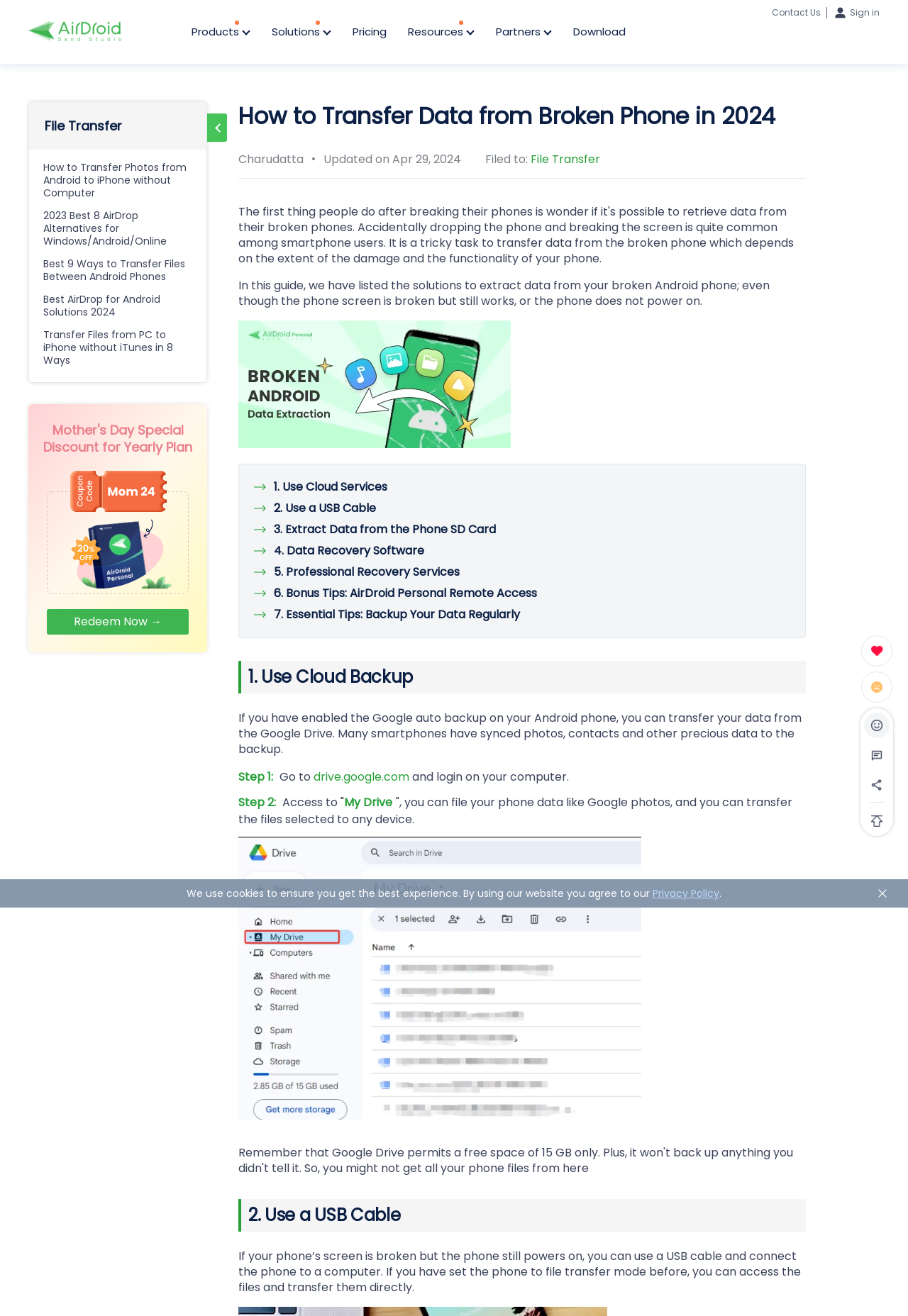Please identify the coordinates of the bounding box that should be clicked to fulfill this instruction: "Click on '1. Use Cloud Services'".

[0.3, 0.363, 0.427, 0.376]